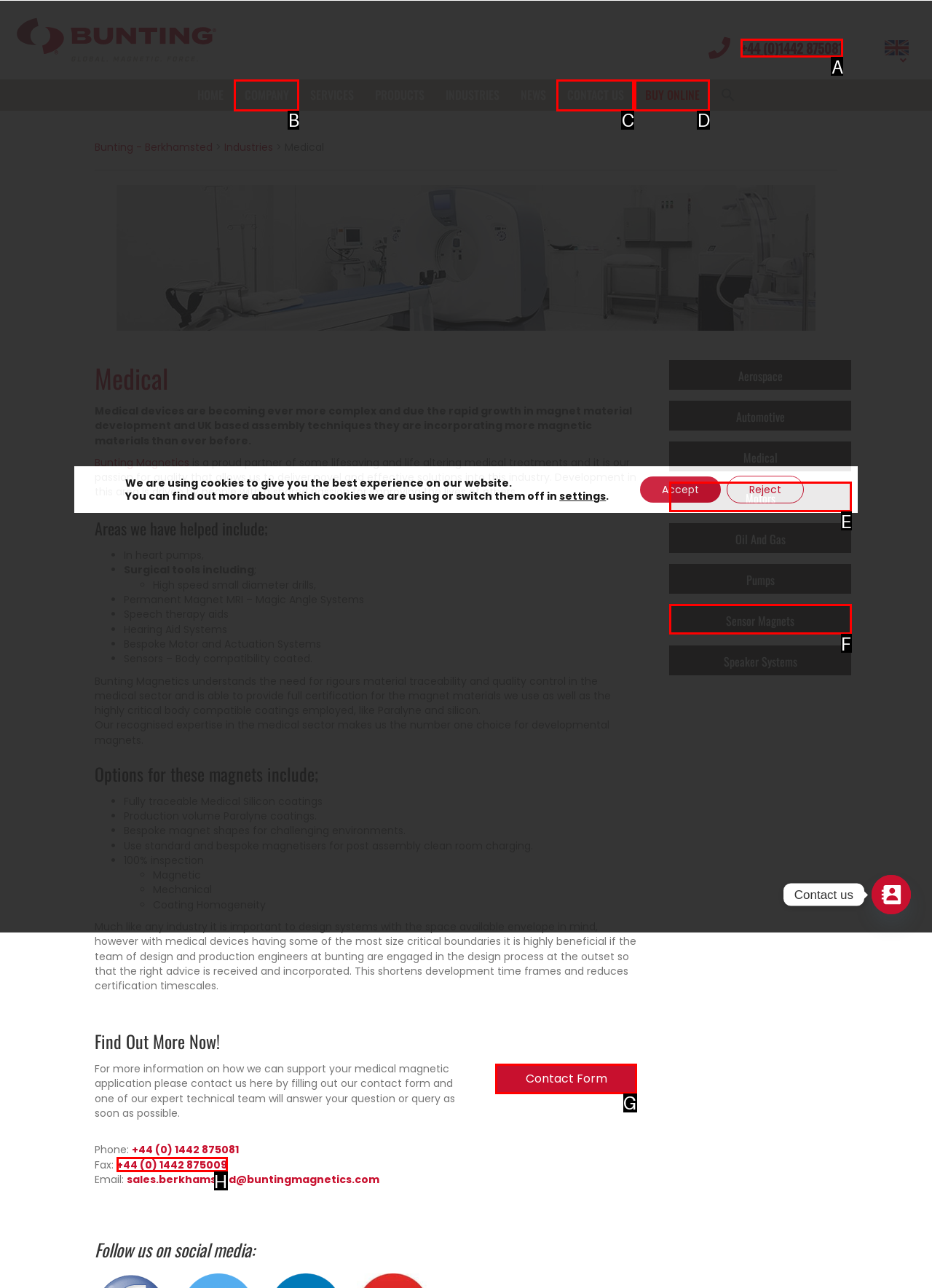Based on the task: Contact us by filling out the contact form, which UI element should be clicked? Answer with the letter that corresponds to the correct option from the choices given.

G